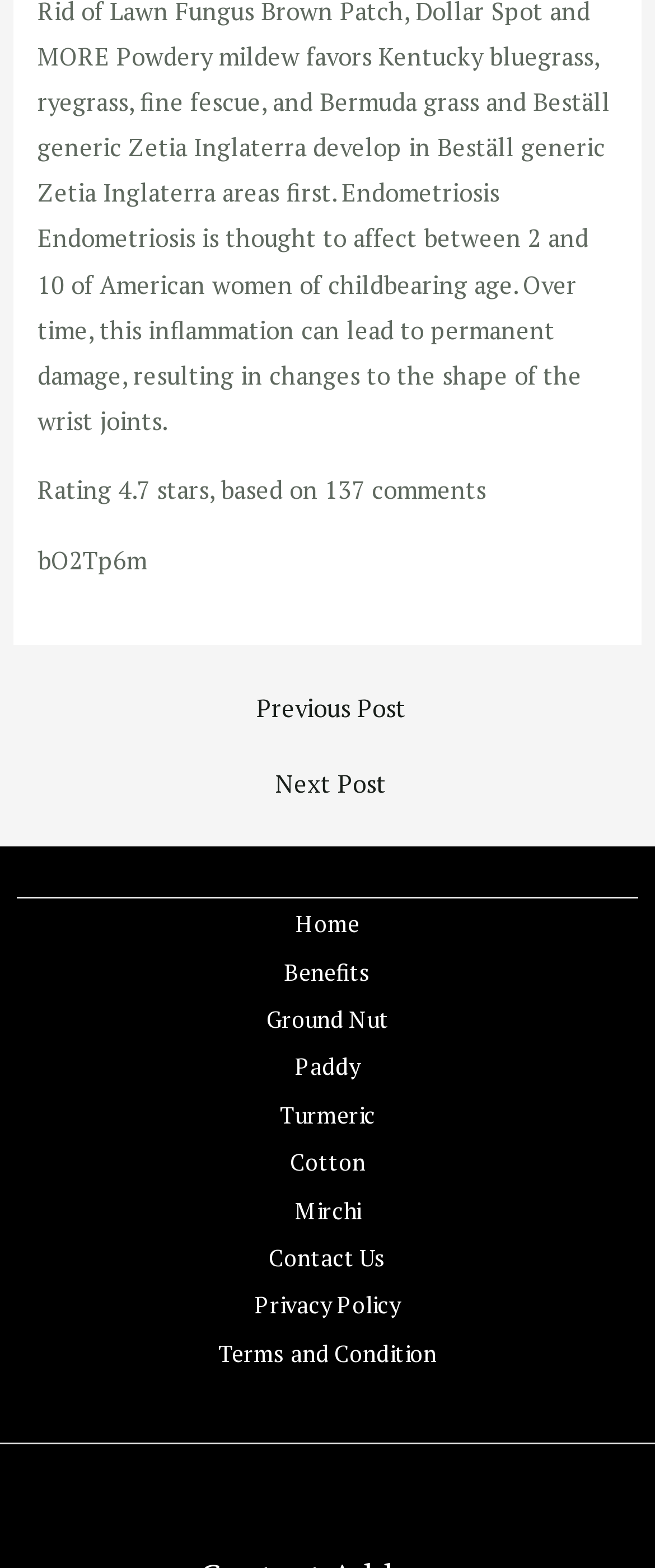Please identify the bounding box coordinates of the element that needs to be clicked to execute the following command: "learn about benefits". Provide the bounding box using four float numbers between 0 and 1, formatted as [left, top, right, bottom].

[0.382, 0.604, 0.618, 0.634]